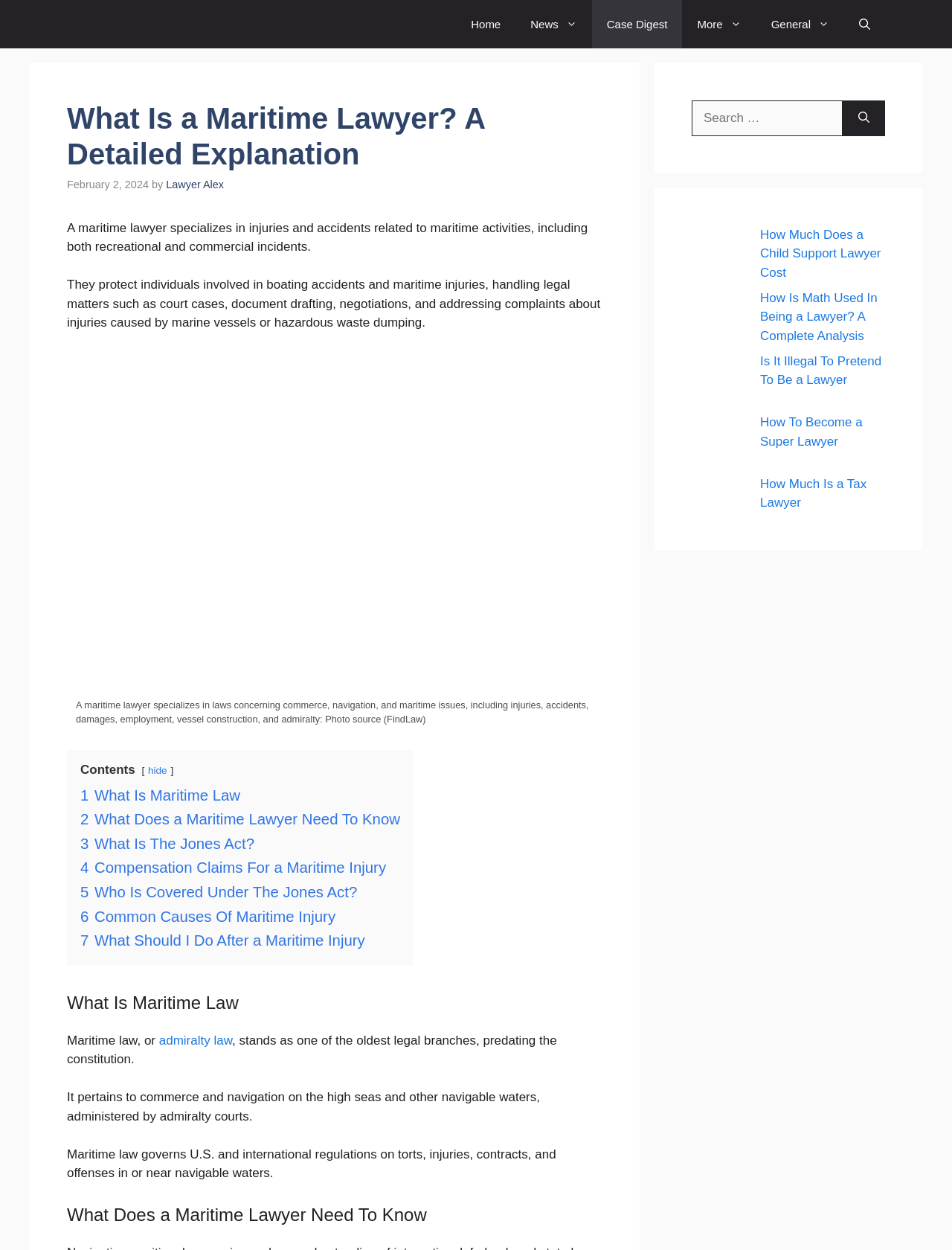Identify the bounding box coordinates of the element to click to follow this instruction: 'Read more about 'What Is Maritime Law''. Ensure the coordinates are four float values between 0 and 1, provided as [left, top, right, bottom].

[0.084, 0.629, 0.252, 0.643]